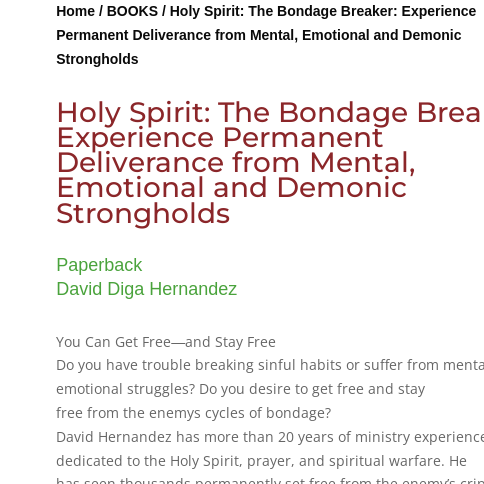Please provide a brief answer to the following inquiry using a single word or phrase:
What is the focus of the paperback edition?

Achieving permanent deliverance